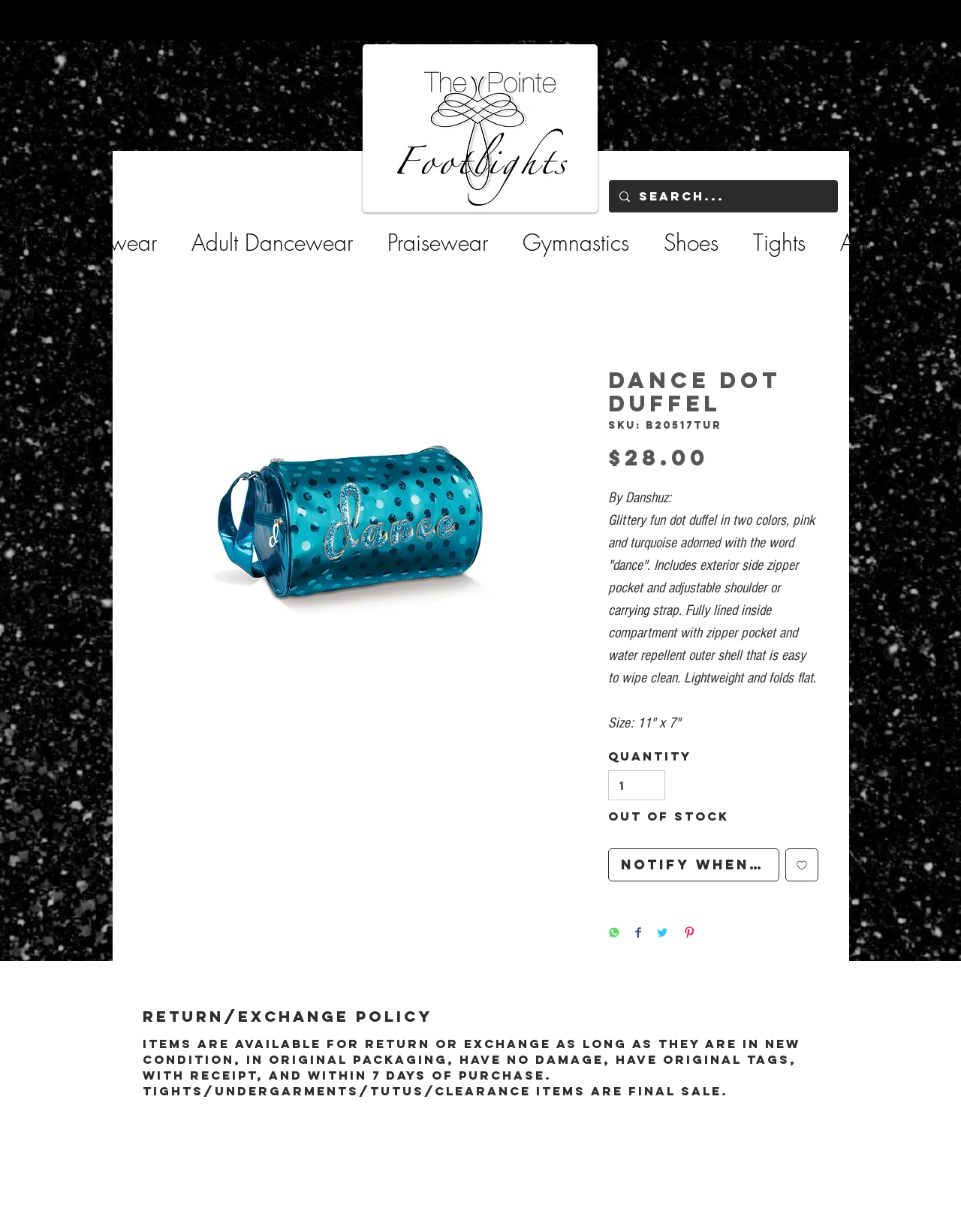Extract the bounding box coordinates for the UI element described as: "Adult Dancewear".

[0.181, 0.172, 0.385, 0.211]